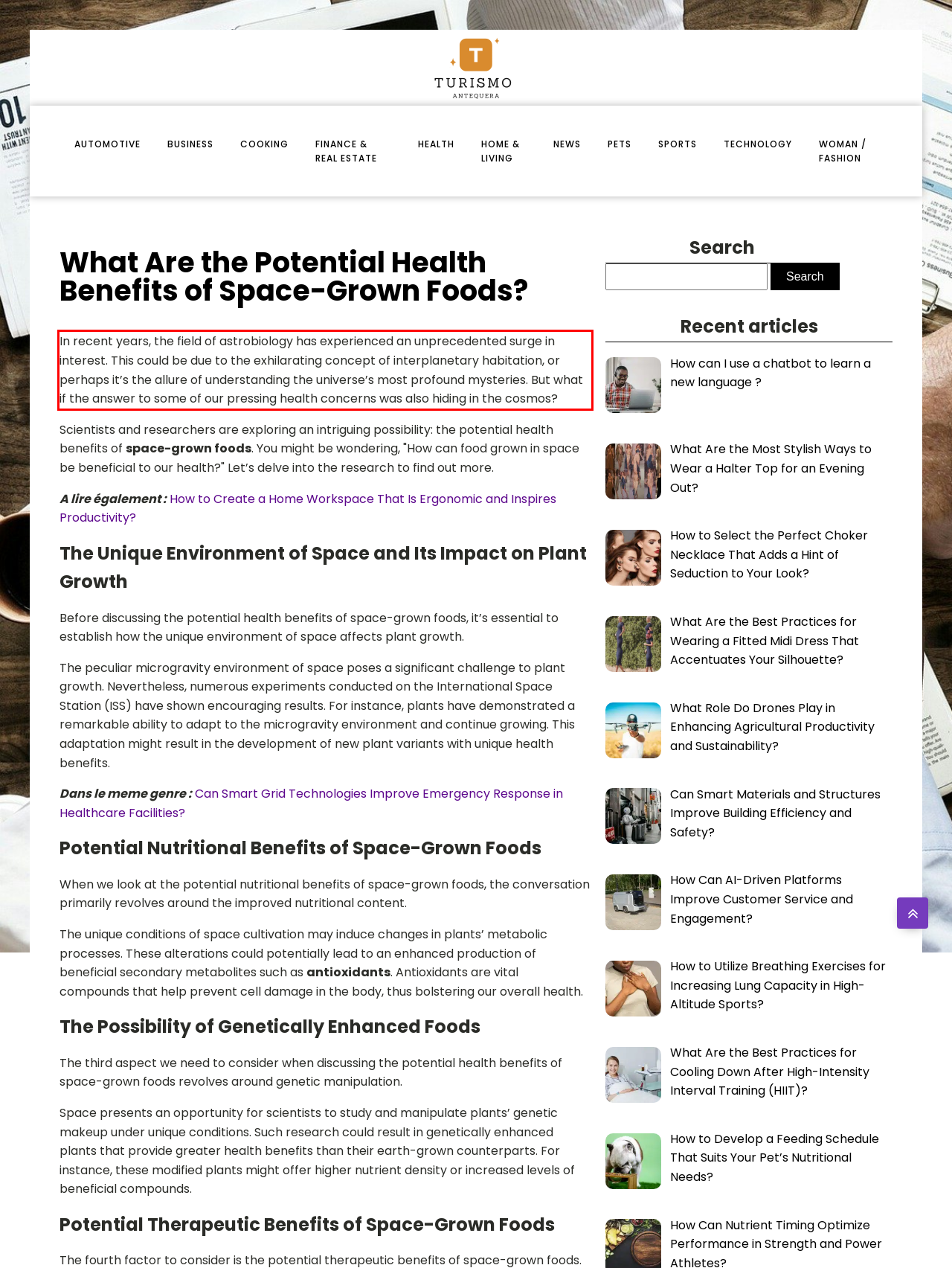Please analyze the screenshot of a webpage and extract the text content within the red bounding box using OCR.

In recent years, the field of astrobiology has experienced an unprecedented surge in interest. This could be due to the exhilarating concept of interplanetary habitation, or perhaps it’s the allure of understanding the universe’s most profound mysteries. But what if the answer to some of our pressing health concerns was also hiding in the cosmos?